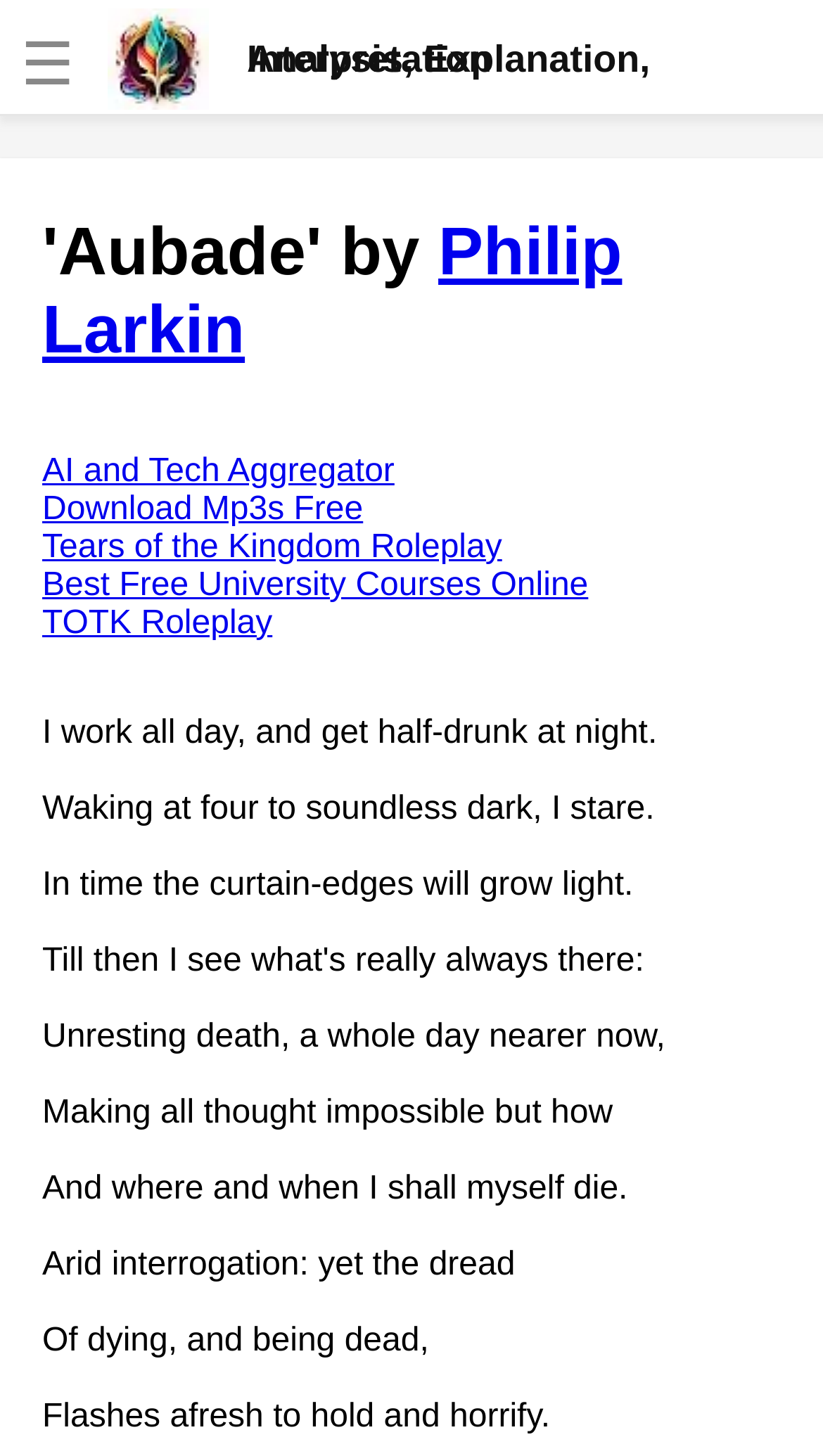Please find the bounding box for the UI component described as follows: "Philip Larkin".

[0.051, 0.147, 0.756, 0.253]